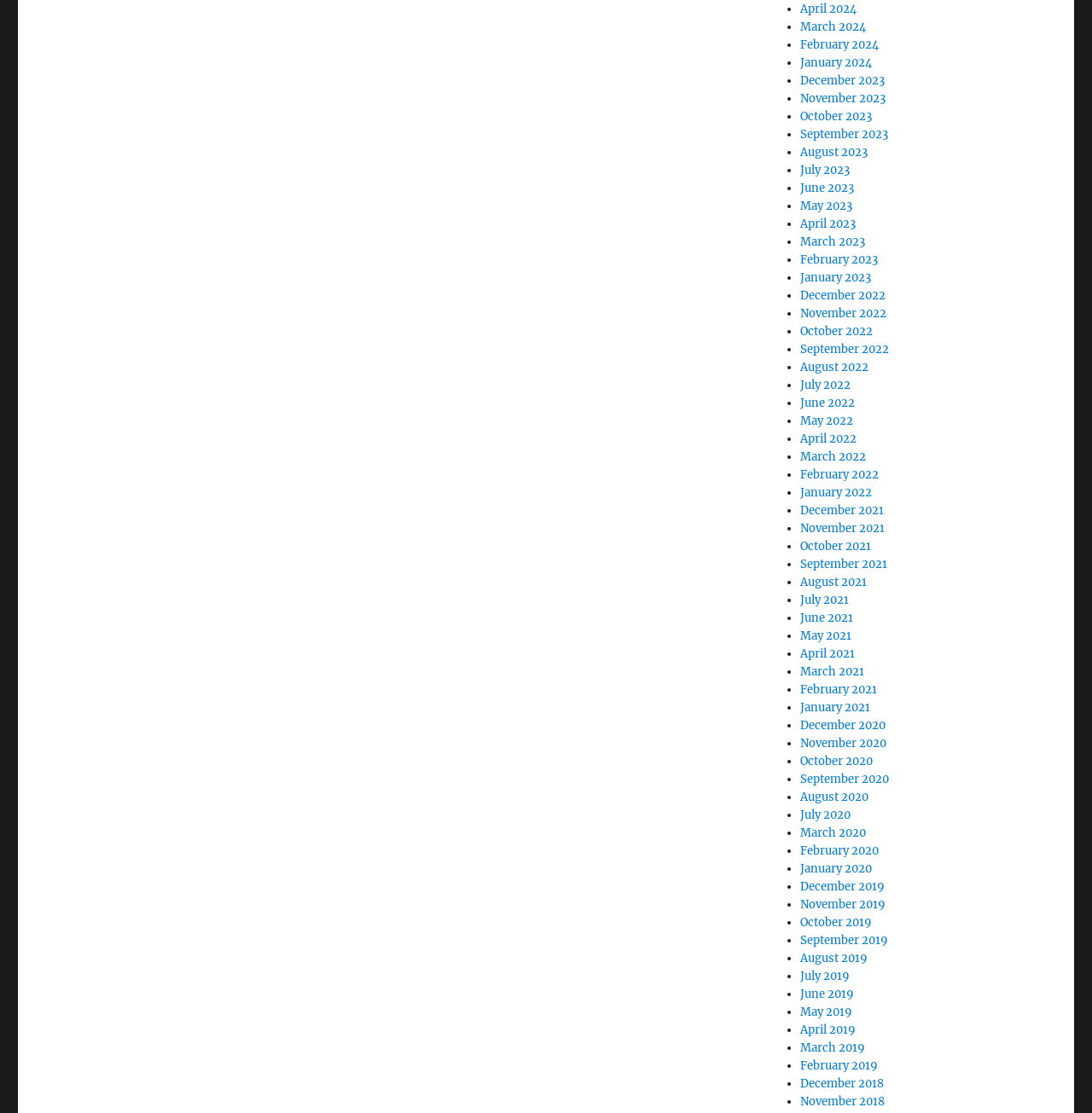Determine the bounding box coordinates of the clickable region to carry out the instruction: "View February 2021".

[0.733, 0.613, 0.803, 0.626]